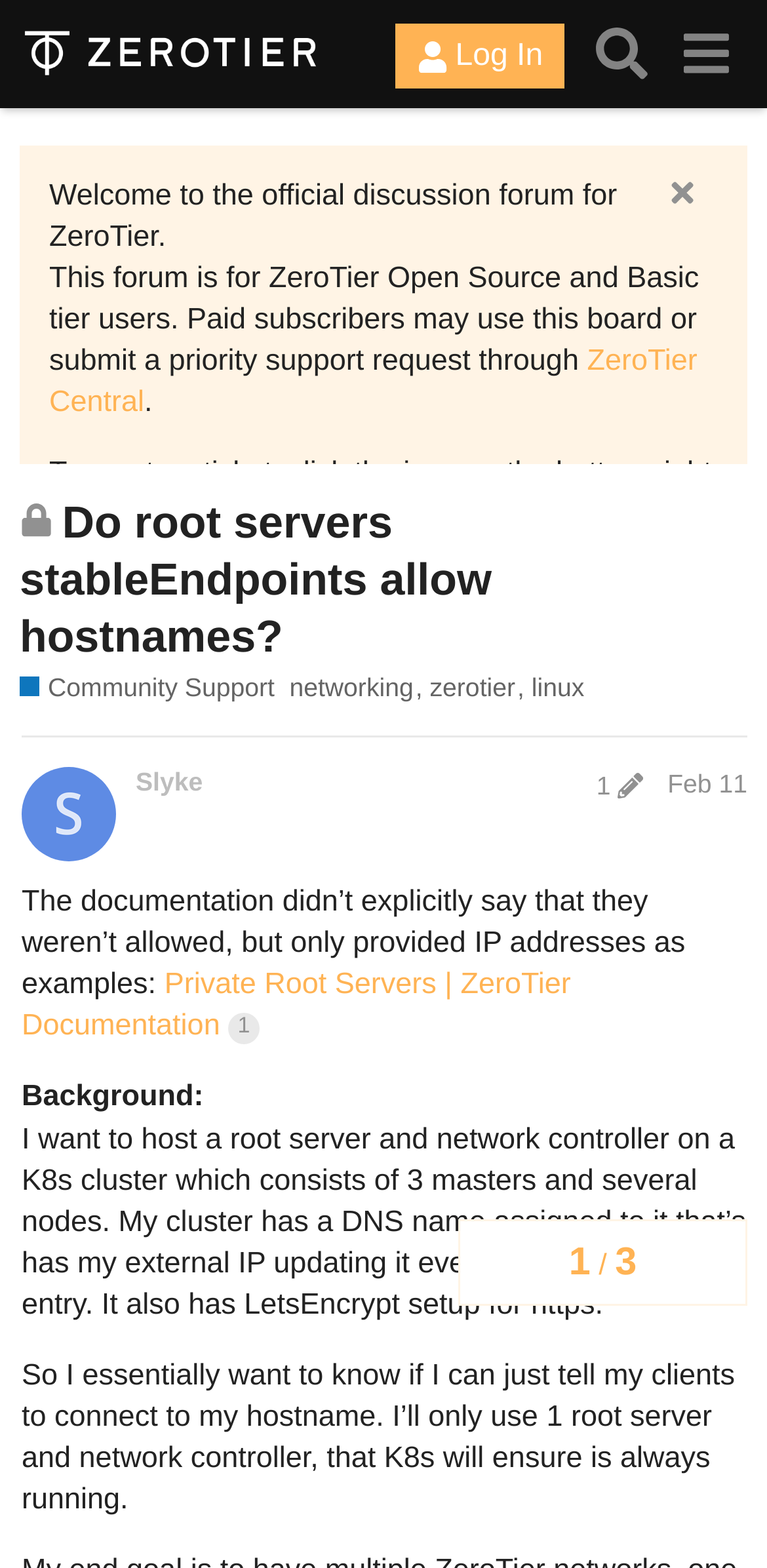How many masters are in the user's K8s cluster?
Please respond to the question thoroughly and include all relevant details.

The user's K8s cluster consists of 3 masters and several nodes, as stated in the conversation 'I want to host a root server and network controller on a K8s cluster which consists of 3 masters and several nodes'.